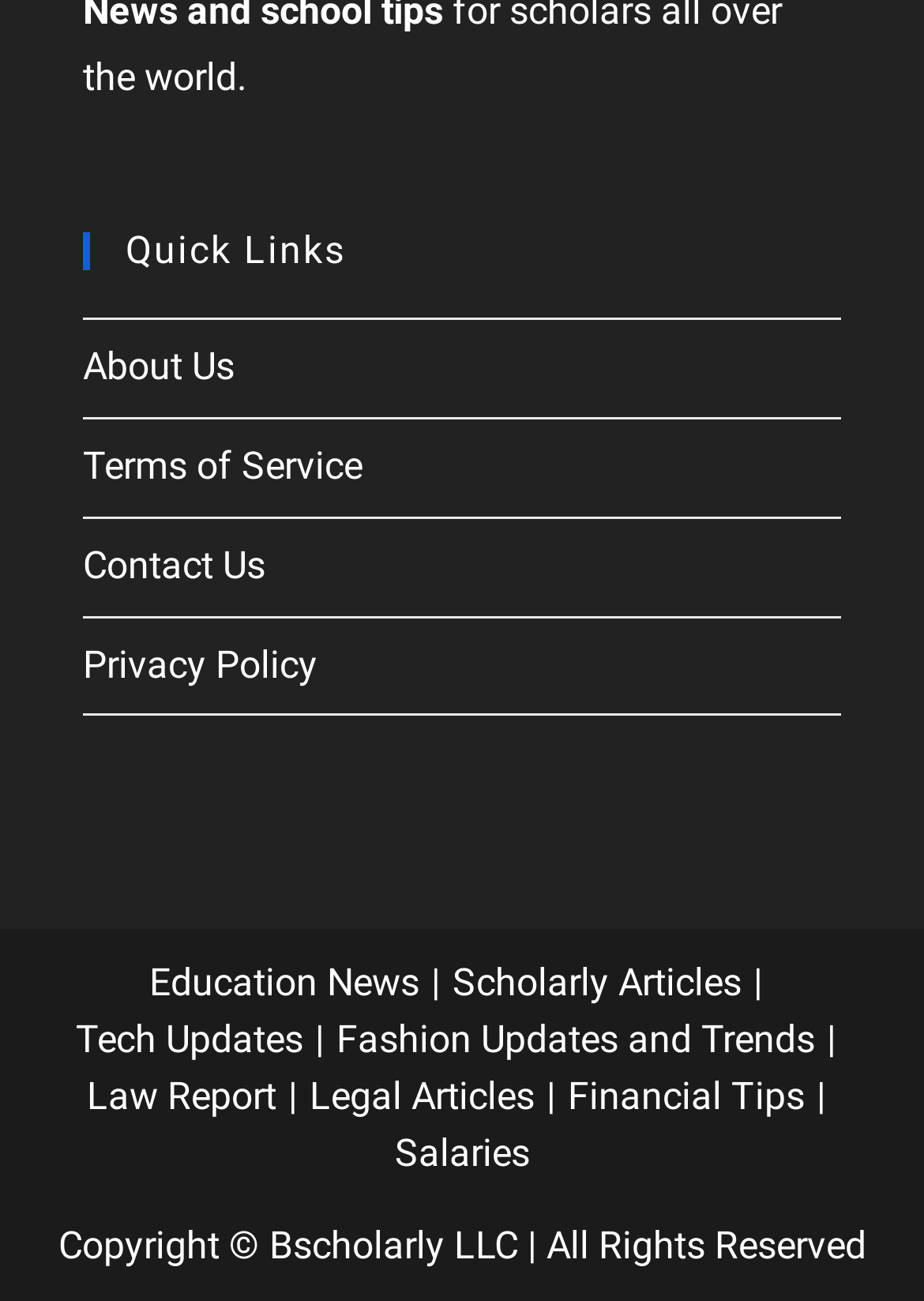How many categories of links are listed on the webpage? Observe the screenshot and provide a one-word or short phrase answer.

8